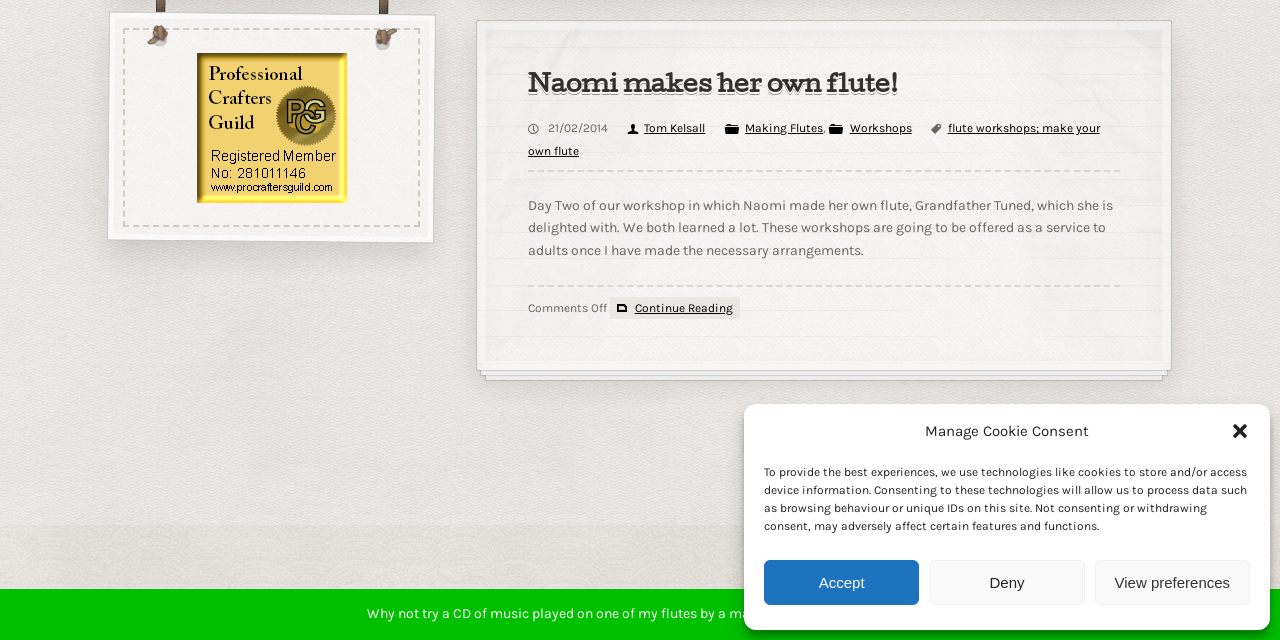From the element description Accept, predict the bounding box coordinates of the UI element. The coordinates must be specified in the format (top-left x, top-left y, bottom-right x, bottom-right y) and should be within the 0 to 1 range.

[0.597, 0.875, 0.718, 0.945]